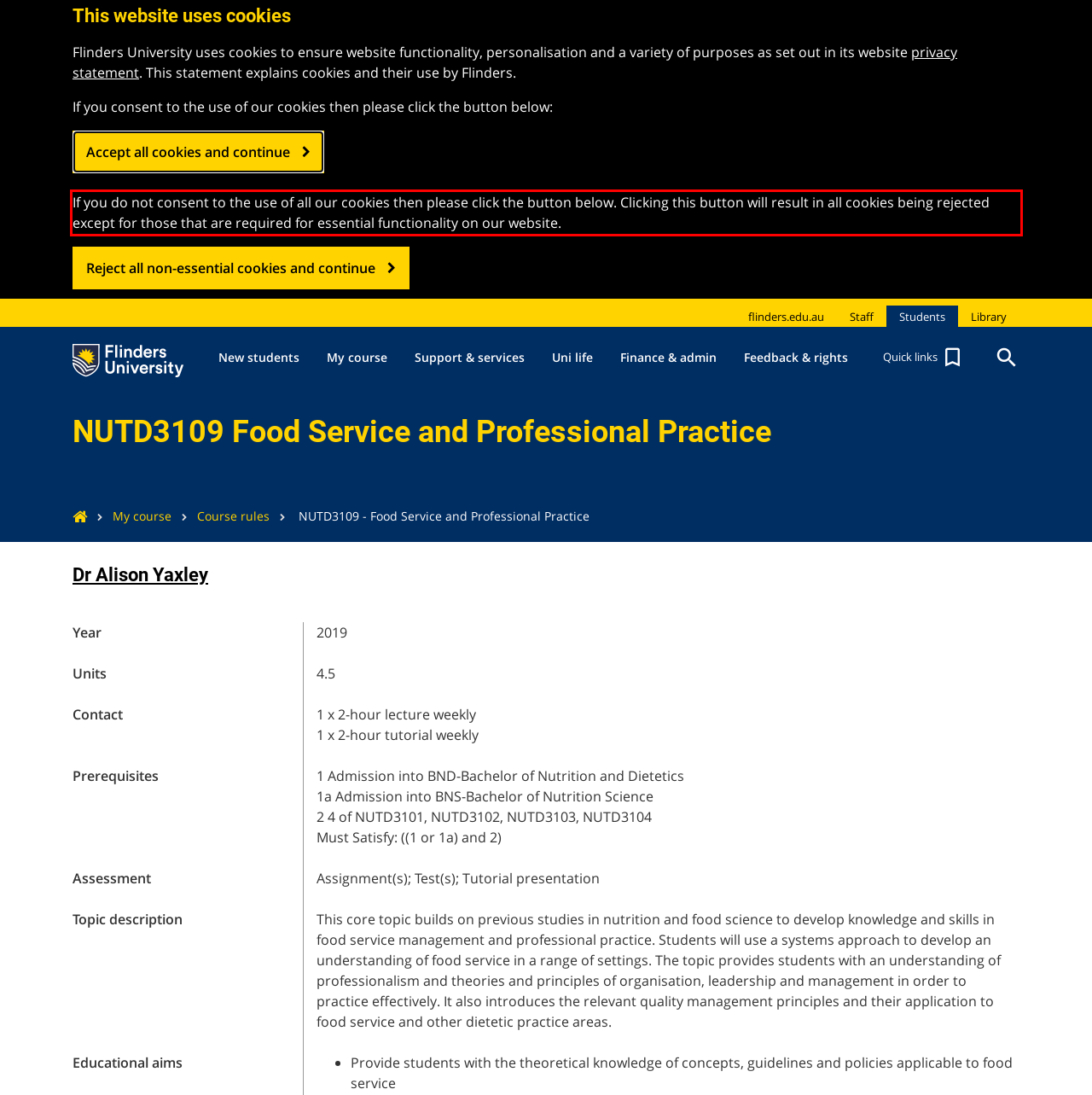Review the screenshot of the webpage and recognize the text inside the red rectangle bounding box. Provide the extracted text content.

If you do not consent to the use of all our cookies then please click the button below. Clicking this button will result in all cookies being rejected except for those that are required for essential functionality on our website.